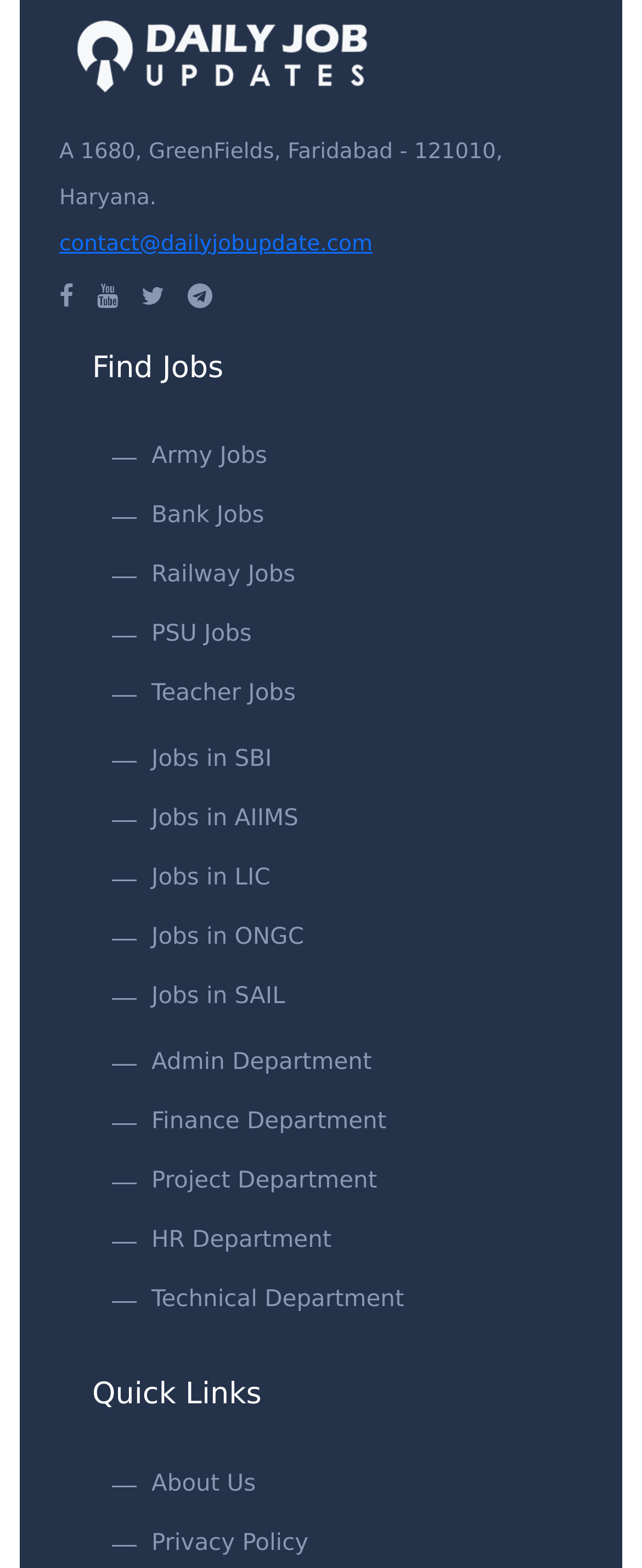Identify the bounding box coordinates necessary to click and complete the given instruction: "Go to About Us page".

[0.174, 0.938, 0.398, 0.955]